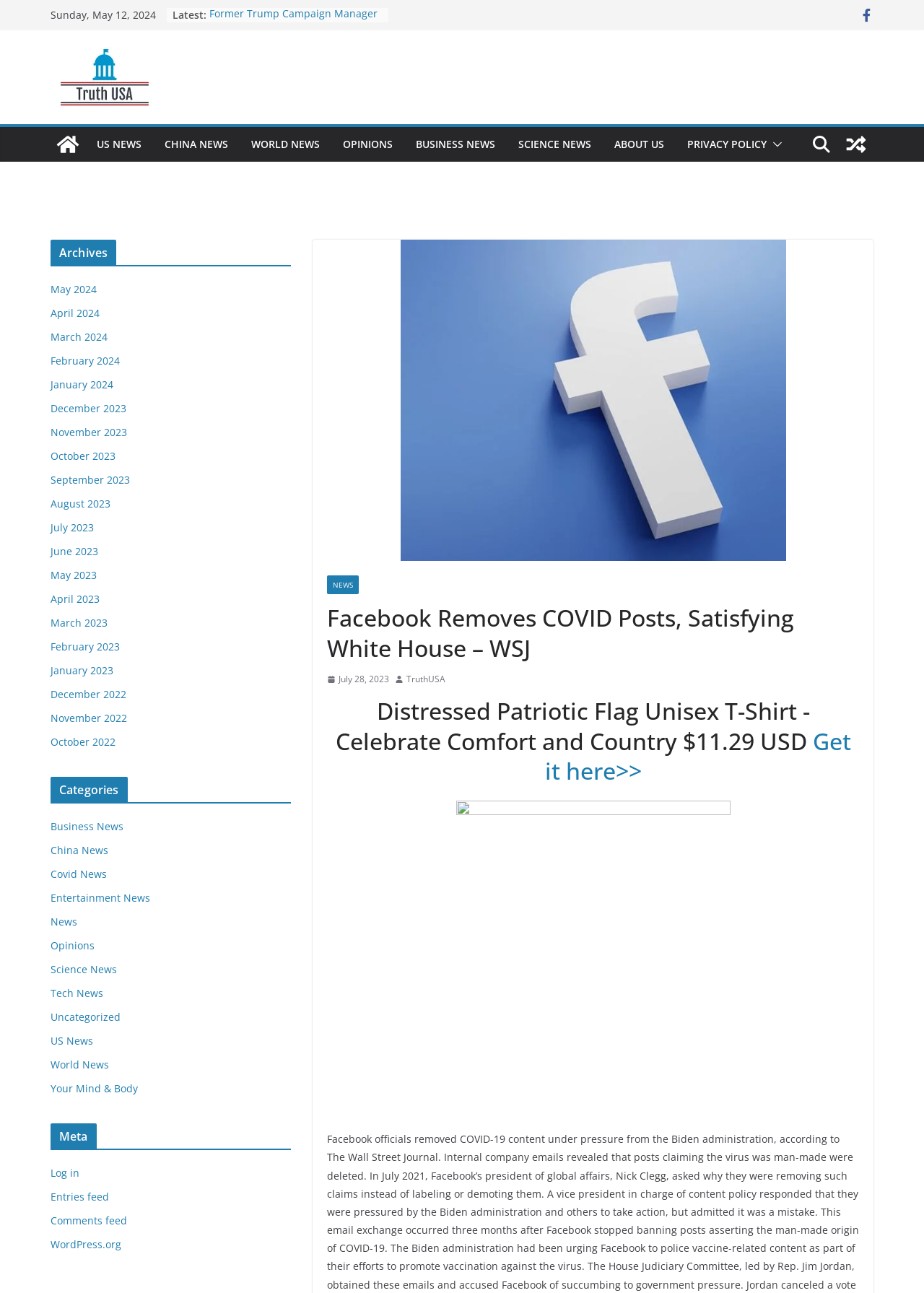What is the primary heading on this webpage?

Facebook Removes COVID Posts, Satisfying White House – WSJ